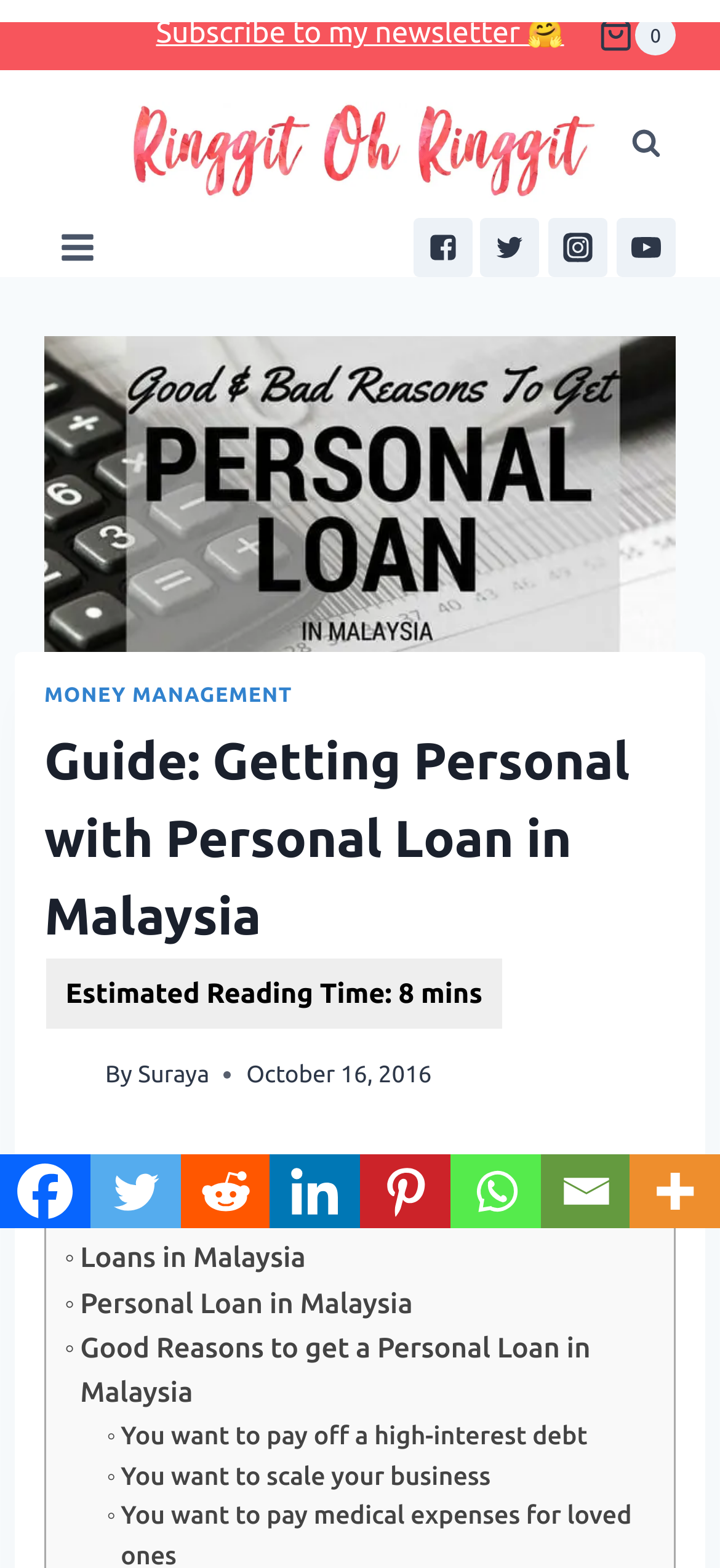Please provide a comprehensive answer to the question below using the information from the image: What is the name of the website?

I determined the answer by looking at the logo and link at the top of the webpage, which says 'Ringgit Oh Ringgit'.